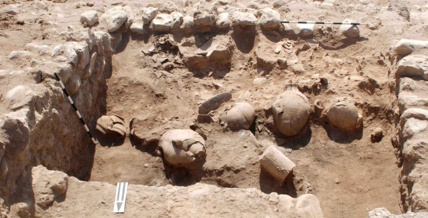Provide a comprehensive description of the image.

The image depicts an archaeological excavation site, revealing the remnants of a storage room from the Iron Age. The carefully structured space, approximately 3 meters by 3 meters, features a mix of earthen and stone elements, with walls made of large stones still visible. Within the confines of this area, several ceramic vessels are scattered, some intact and one remarkably preserved, which still contains approximately 5 kg of barley flour. This ancient storage jar, alongside other artifacts like objects made of bronze and bone, highlights the utilization of the older Late Bronze Age city wall as a foundational element for the Iron Age construction. The meticulous excavation showcases the interaction between these historic cultures and their methods of storage and resource management.